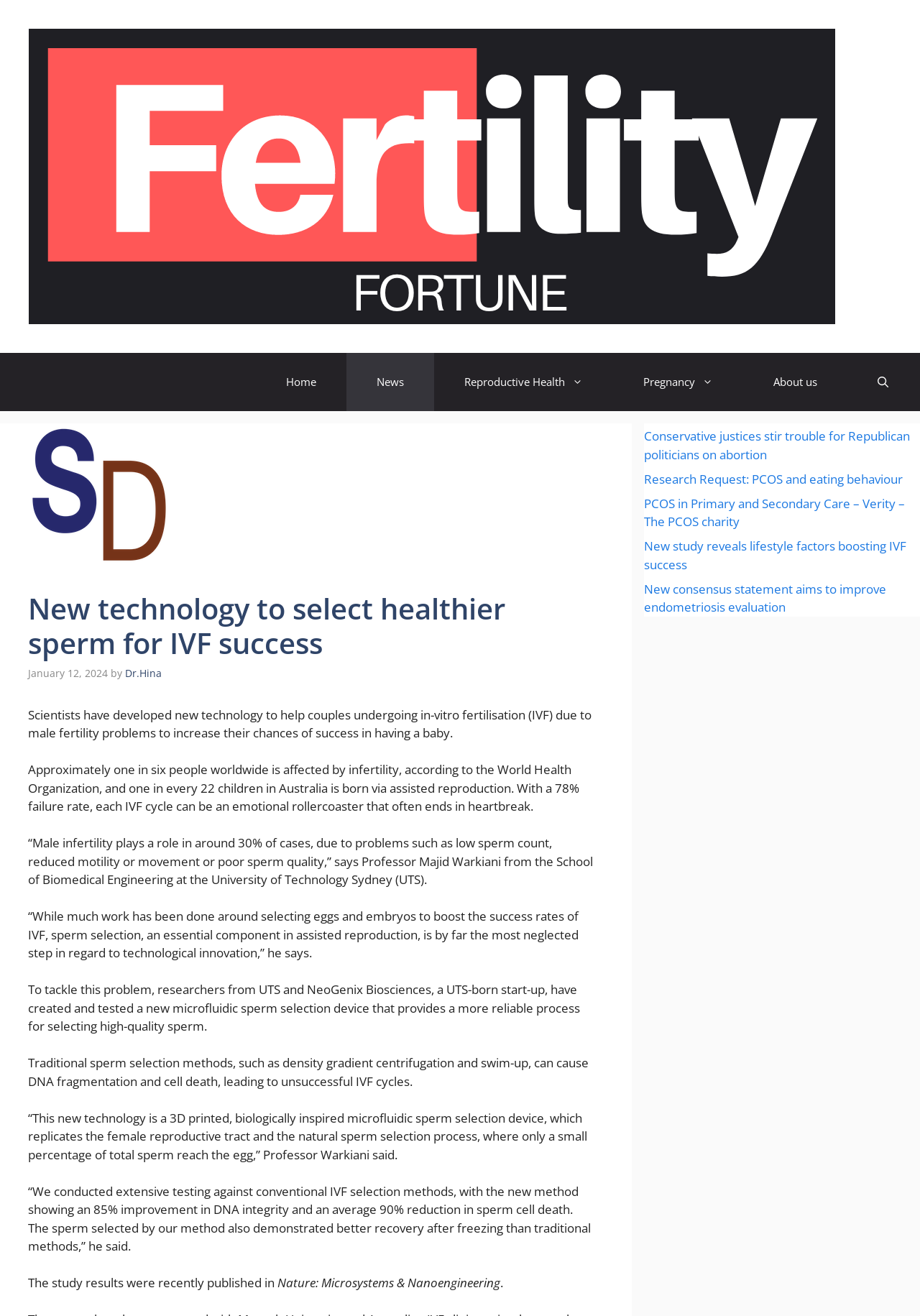Can you identify the bounding box coordinates of the clickable region needed to carry out this instruction: 'Click the 'Home' link'? The coordinates should be four float numbers within the range of 0 to 1, stated as [left, top, right, bottom].

[0.278, 0.268, 0.377, 0.312]